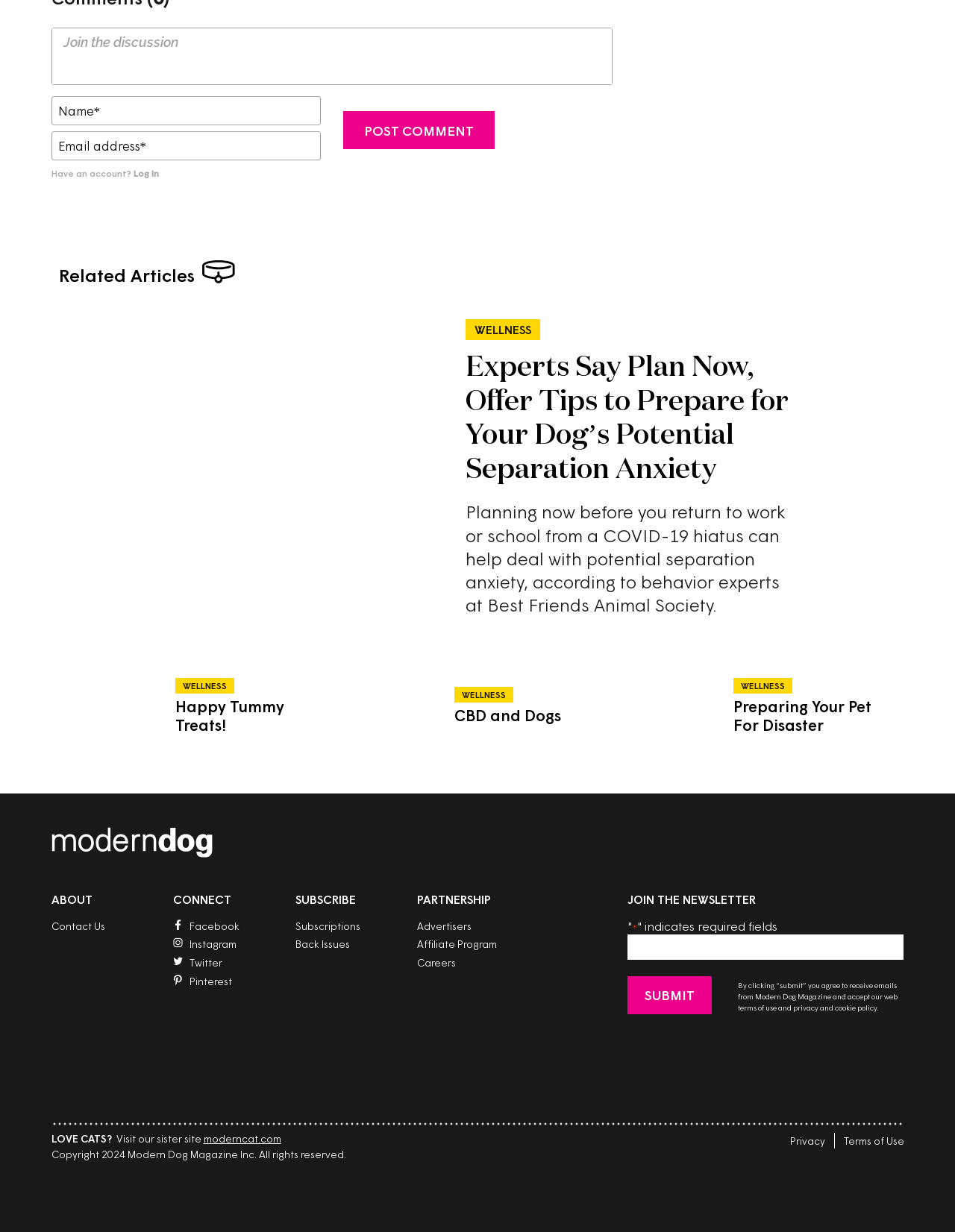Identify the bounding box coordinates of the clickable region necessary to fulfill the following instruction: "Click the Log In link". The bounding box coordinates should be four float numbers between 0 and 1, i.e., [left, top, right, bottom].

[0.139, 0.136, 0.166, 0.146]